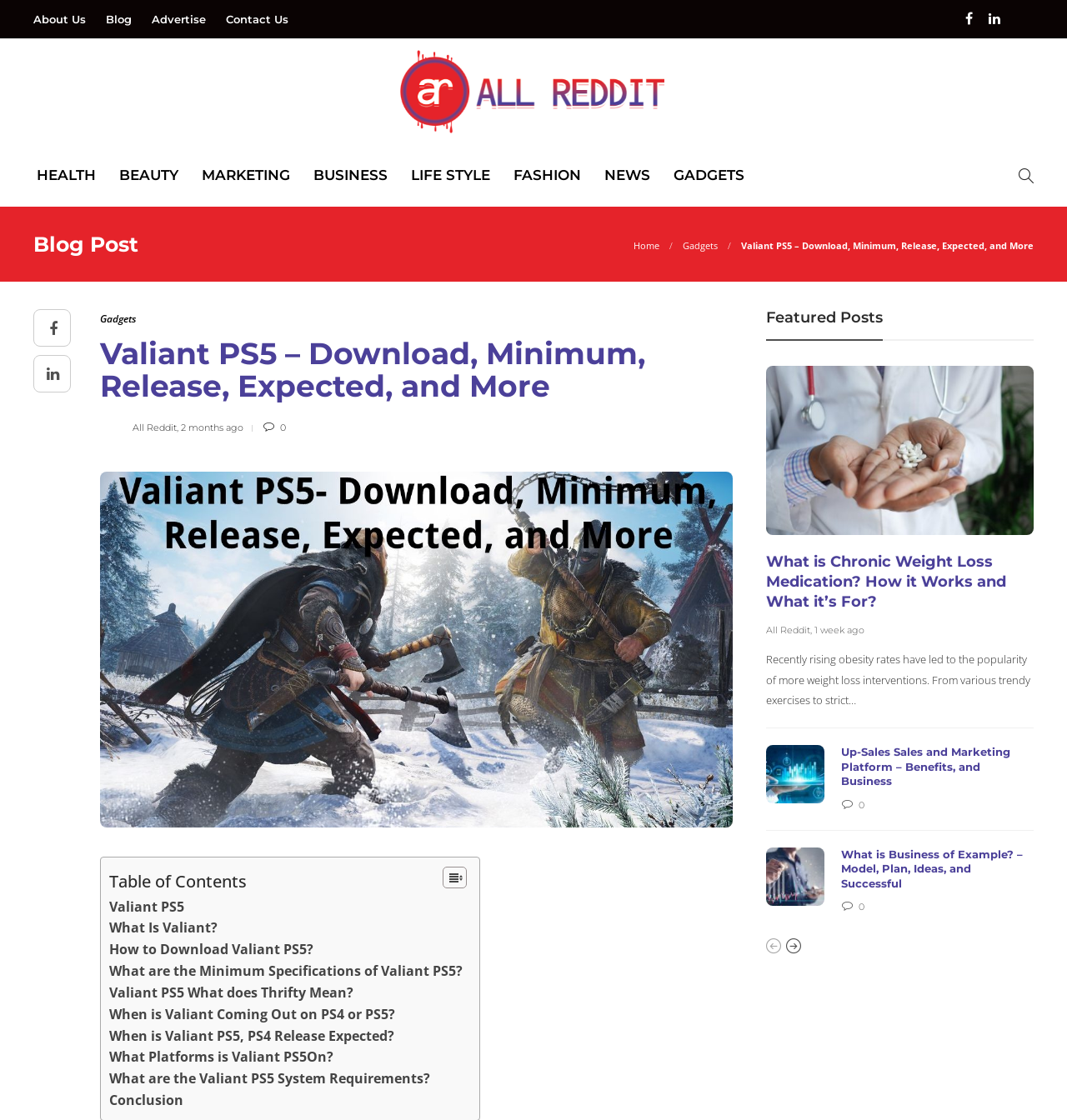Generate a comprehensive caption for the webpage you are viewing.

This webpage is about Valiant PS5, a tactical game, and provides information on its download, minimum specifications, release, and more. At the top, there is a navigation menu with links to "About Us", "Blog", "Advertise", and "Contact Us". On the right side of the navigation menu, there are two icons, possibly for social media or search.

Below the navigation menu, there is a section with links to various categories, including "HEALTH", "BEAUTY", "MARKETING", "BUSINESS", "LIFE STYLE", "FASHION", "NEWS", and "GADGETS". 

The main content of the webpage is divided into two sections. The left section has a heading "Blog Post" and a link to "Home" and "Gadgets". Below this, there is a table of contents with links to various sections of the article, including "What Is Valiant?", "How to Download Valiant PS5?", and "What are the Minimum Specifications of Valiant PS5?".

The right section has a heading "Featured Posts" and displays a list of featured articles, including "What is Chronic Weight Loss Medication? How it Works and What it’s For" and "Up-Sales Sales and Marketing Platform – Benefits, and Business". Each featured article has a thumbnail image, a title, and a brief summary.

At the bottom of the webpage, there is a section with information about the website, including a heading "About Us", a welcome message, and a brief description of the website's purpose. There is also a "LEARN MORE" button and a section with a heading "Today's Pick" and a tab list.